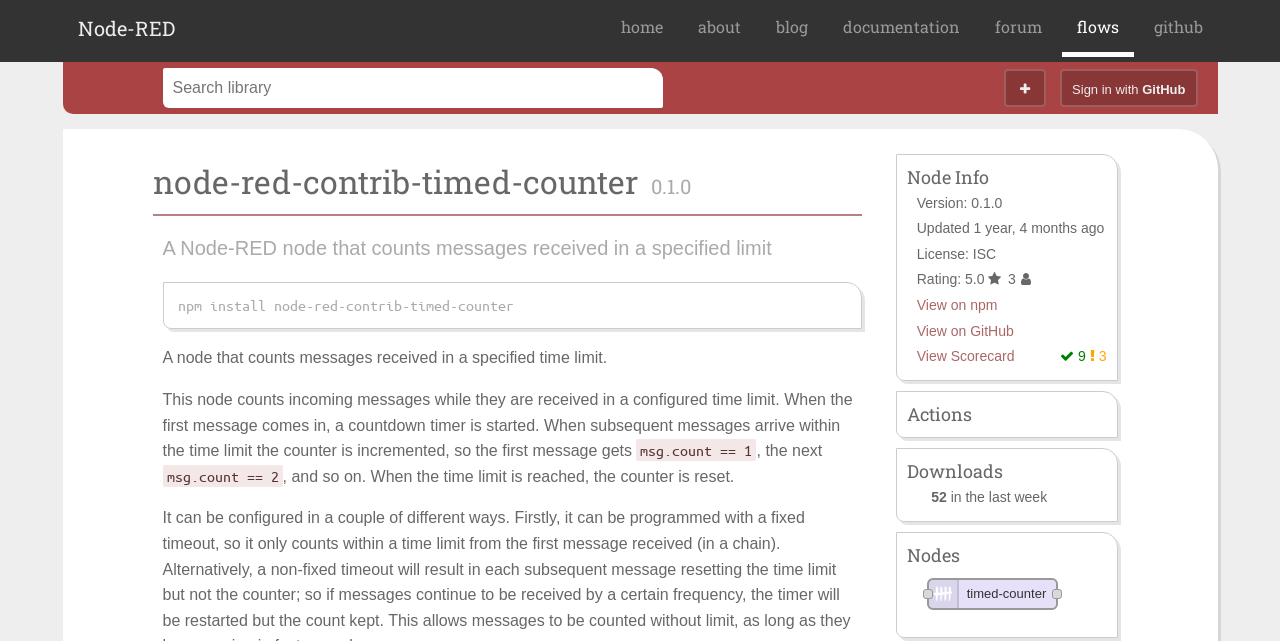Determine the bounding box coordinates of the clickable area required to perform the following instruction: "Sign in with GitHub". The coordinates should be represented as four float numbers between 0 and 1: [left, top, right, bottom].

[0.828, 0.108, 0.936, 0.167]